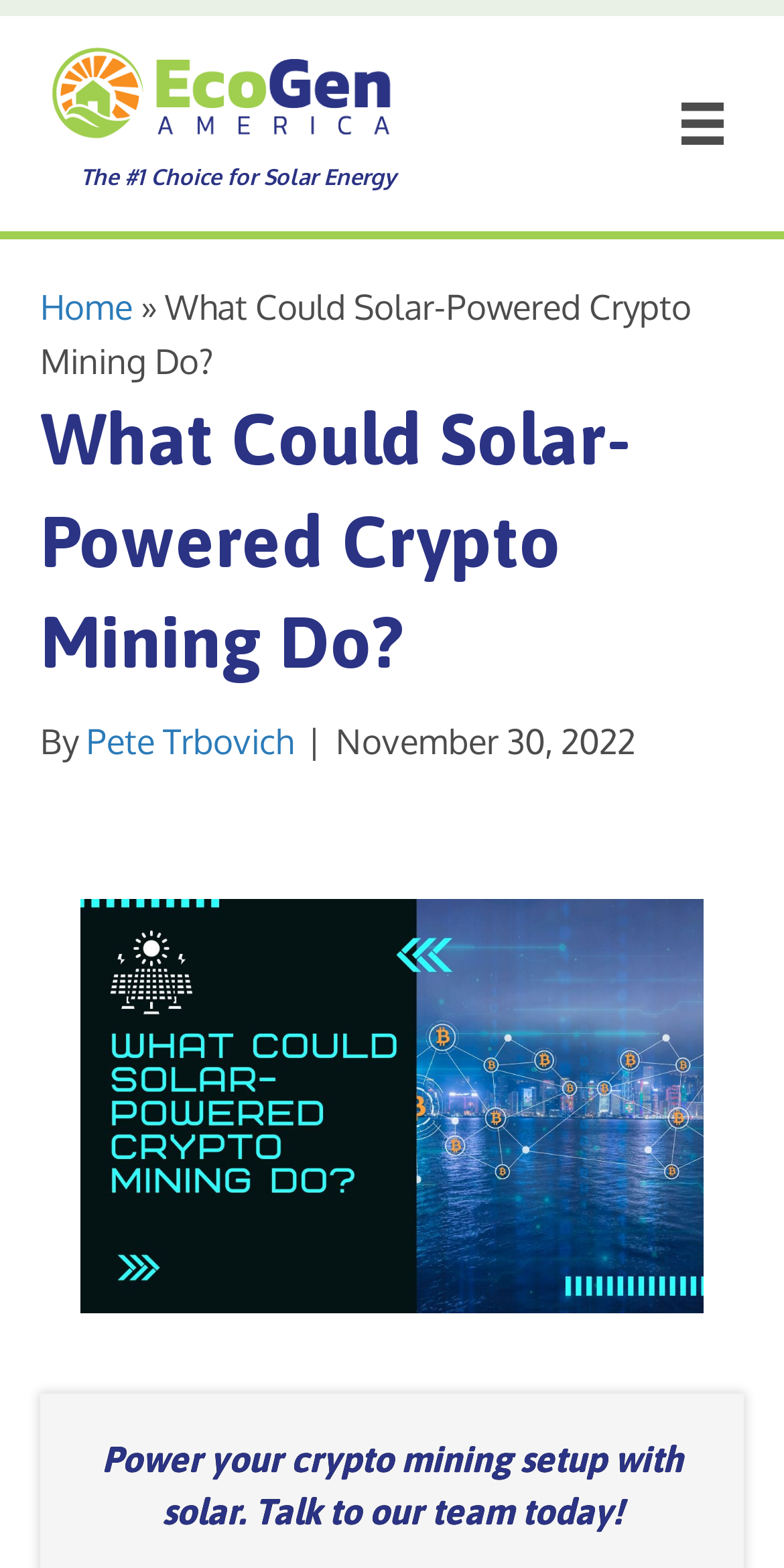Please respond in a single word or phrase: 
What is the main topic of the webpage?

Solar-powered crypto mining